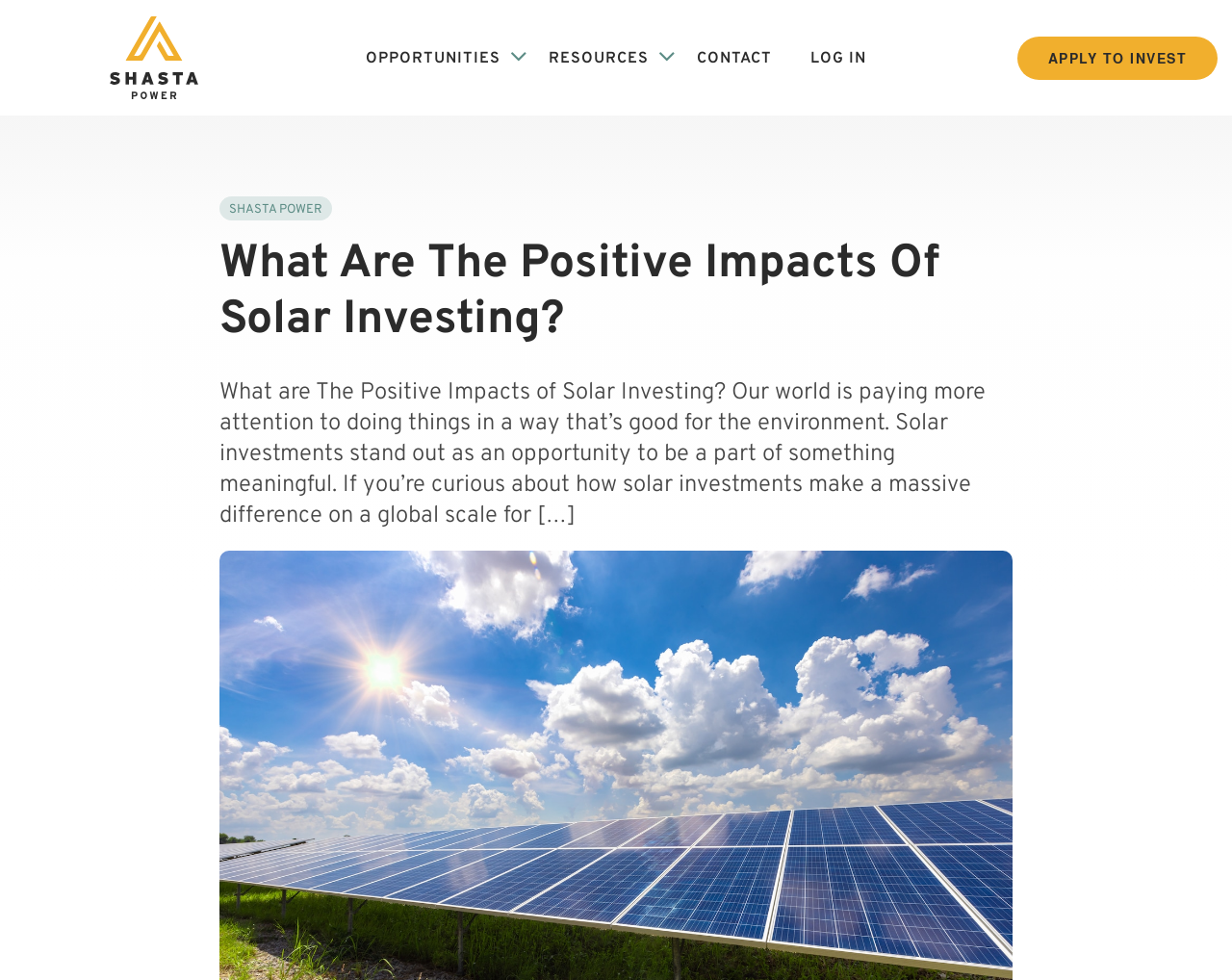How many navigation links are in the top menu?
Based on the image, answer the question with as much detail as possible.

I counted the number of navigation links by looking at the link elements with text 'OPPORTUNITIES', 'RESOURCES', 'CONTACT', and 'LOG IN' near the top of the page.